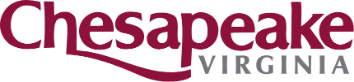Please analyze the image and give a detailed answer to the question:
What is the color of the typeface for 'VIRGINIA'?

The caption states that the word 'VIRGINIA' is presented in a more understated gray typeface, which is a subtle yet important detail in the logo's design.